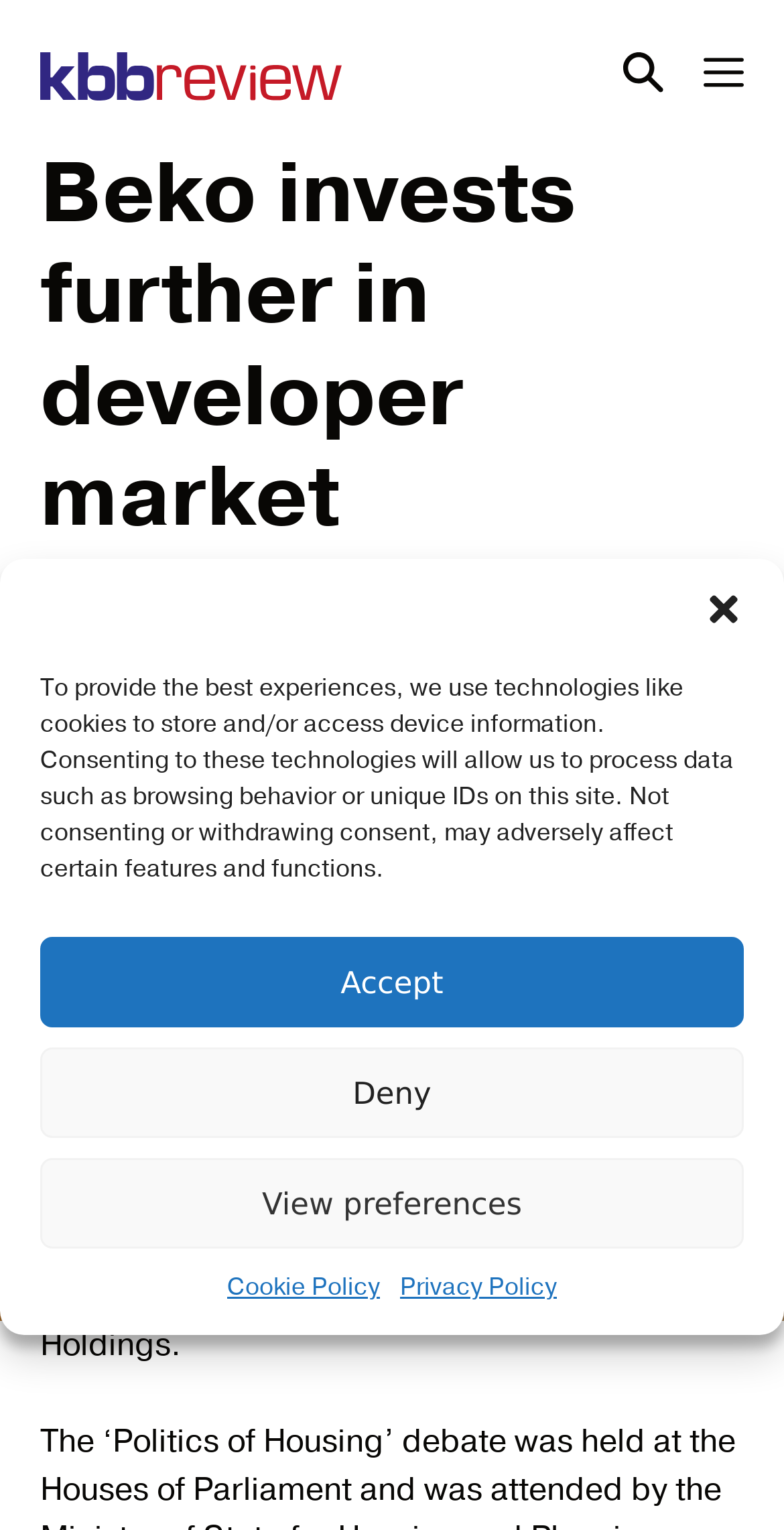Extract the main title from the webpage.

Beko invests further in developer market